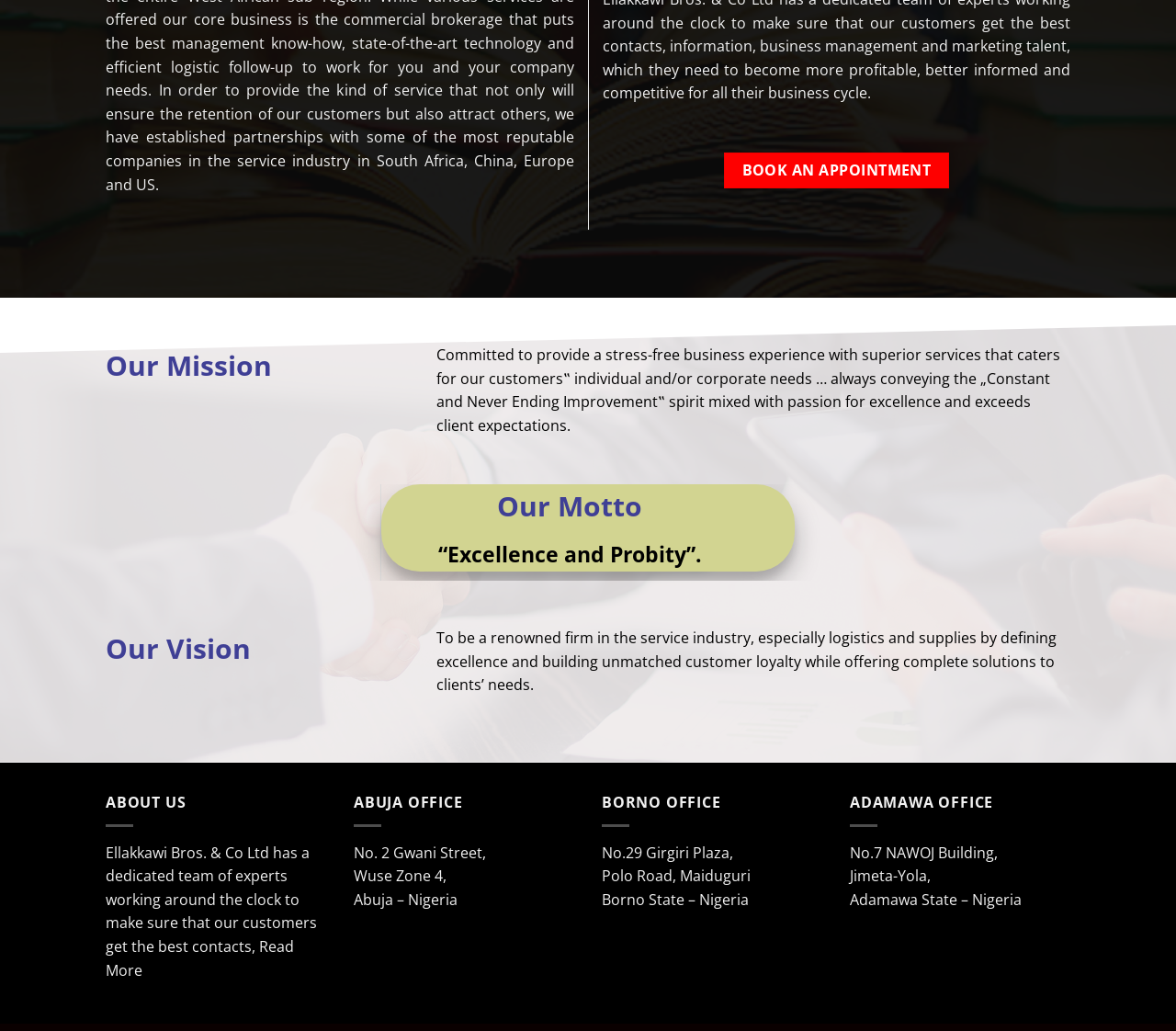Identify the bounding box coordinates for the UI element mentioned here: "Read More". Provide the coordinates as four float values between 0 and 1, i.e., [left, top, right, bottom].

[0.09, 0.908, 0.25, 0.951]